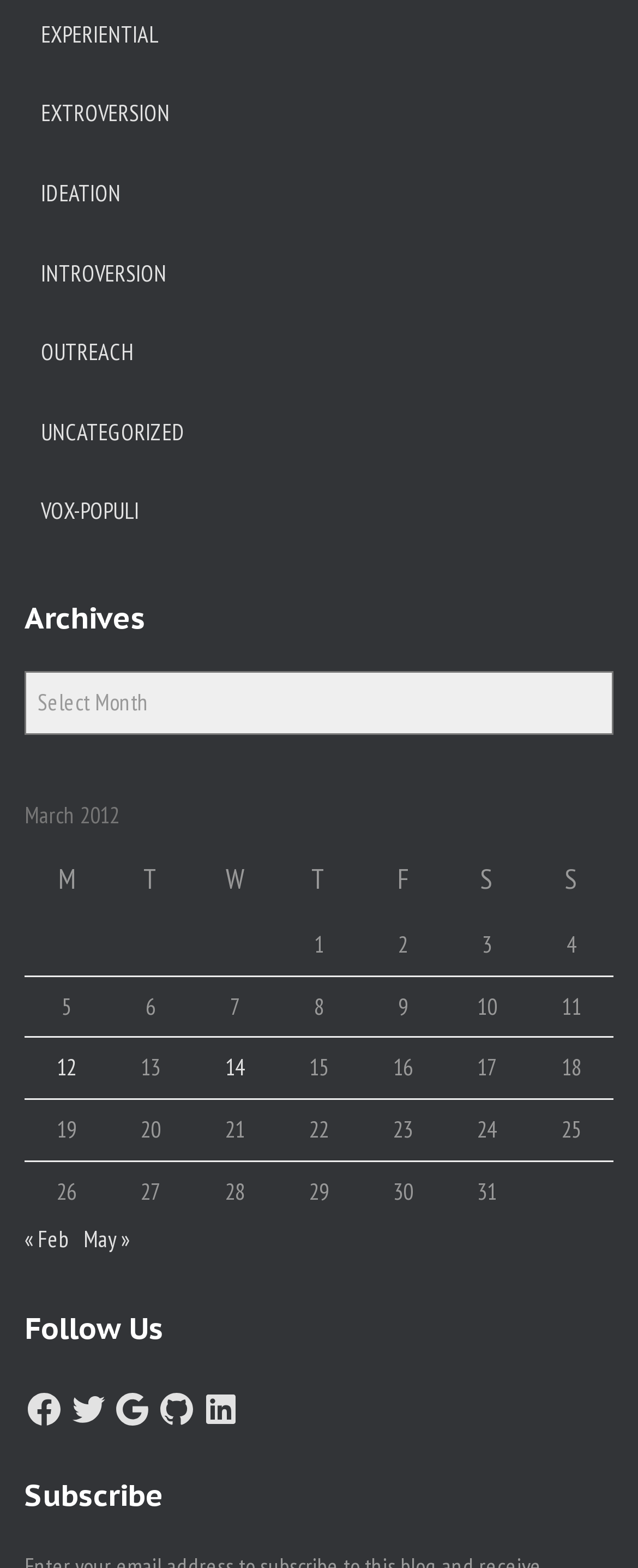What is the category of the first link?
Using the screenshot, give a one-word or short phrase answer.

EXTROVERSION